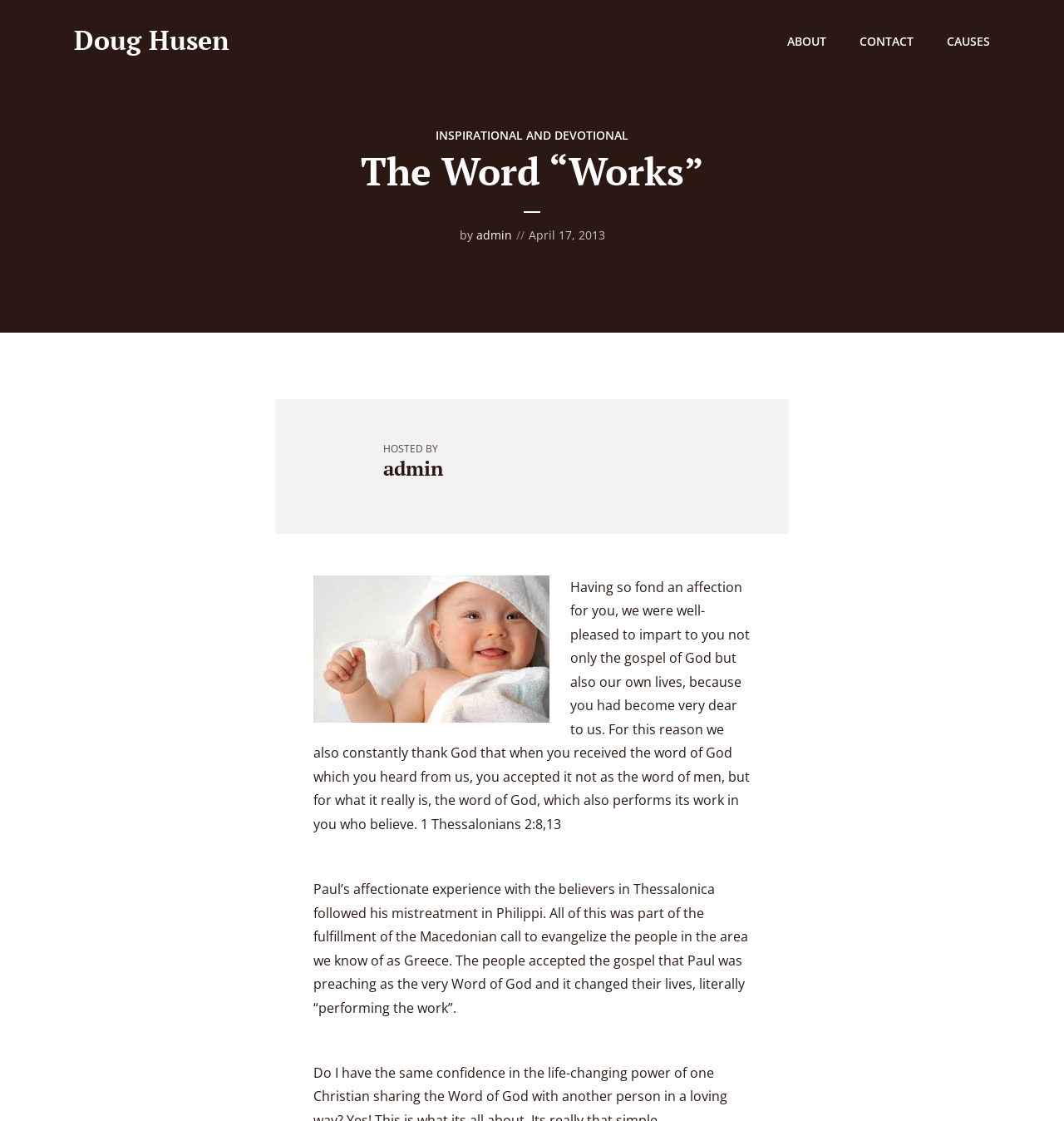What is the date of the article?
Observe the image and answer the question with a one-word or short phrase response.

April 17, 2013